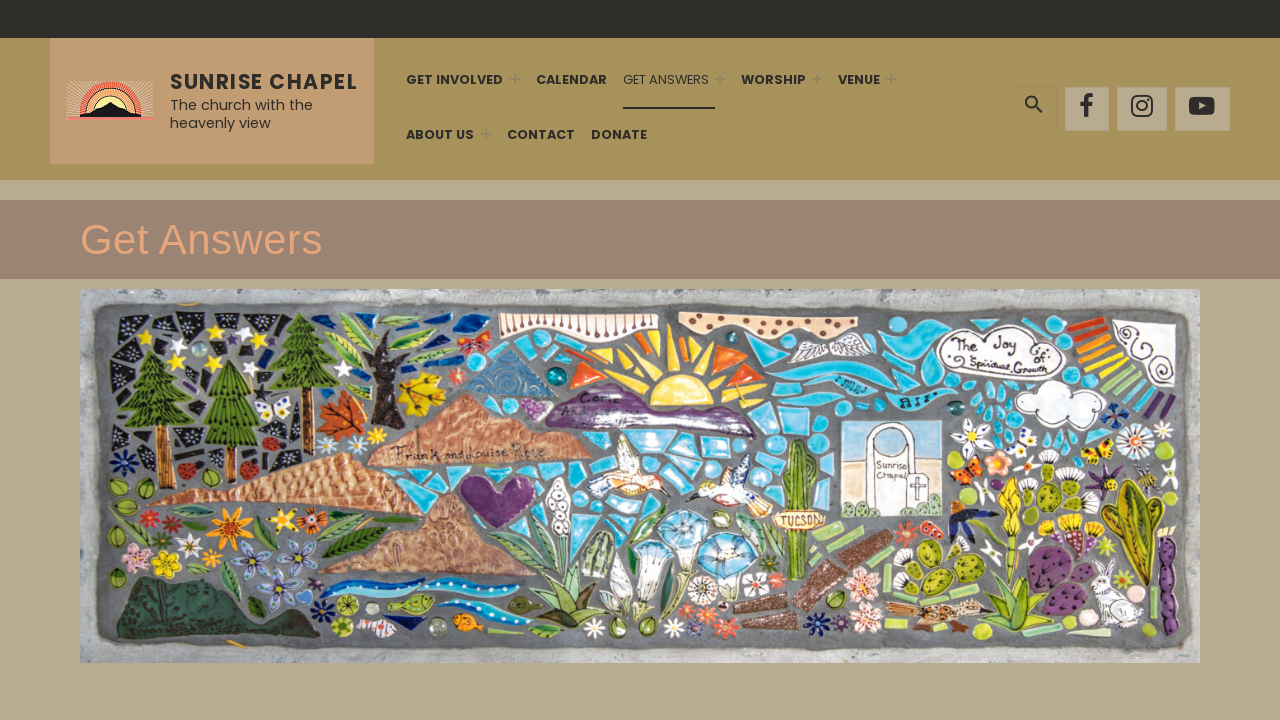What are the main menu categories?
Refer to the image and respond with a one-word or short-phrase answer.

GET INVOLVED, CALENDAR, GET ANSWERS, WORSHIP, VENUE, ABOUT US, CONTACT, DONATE